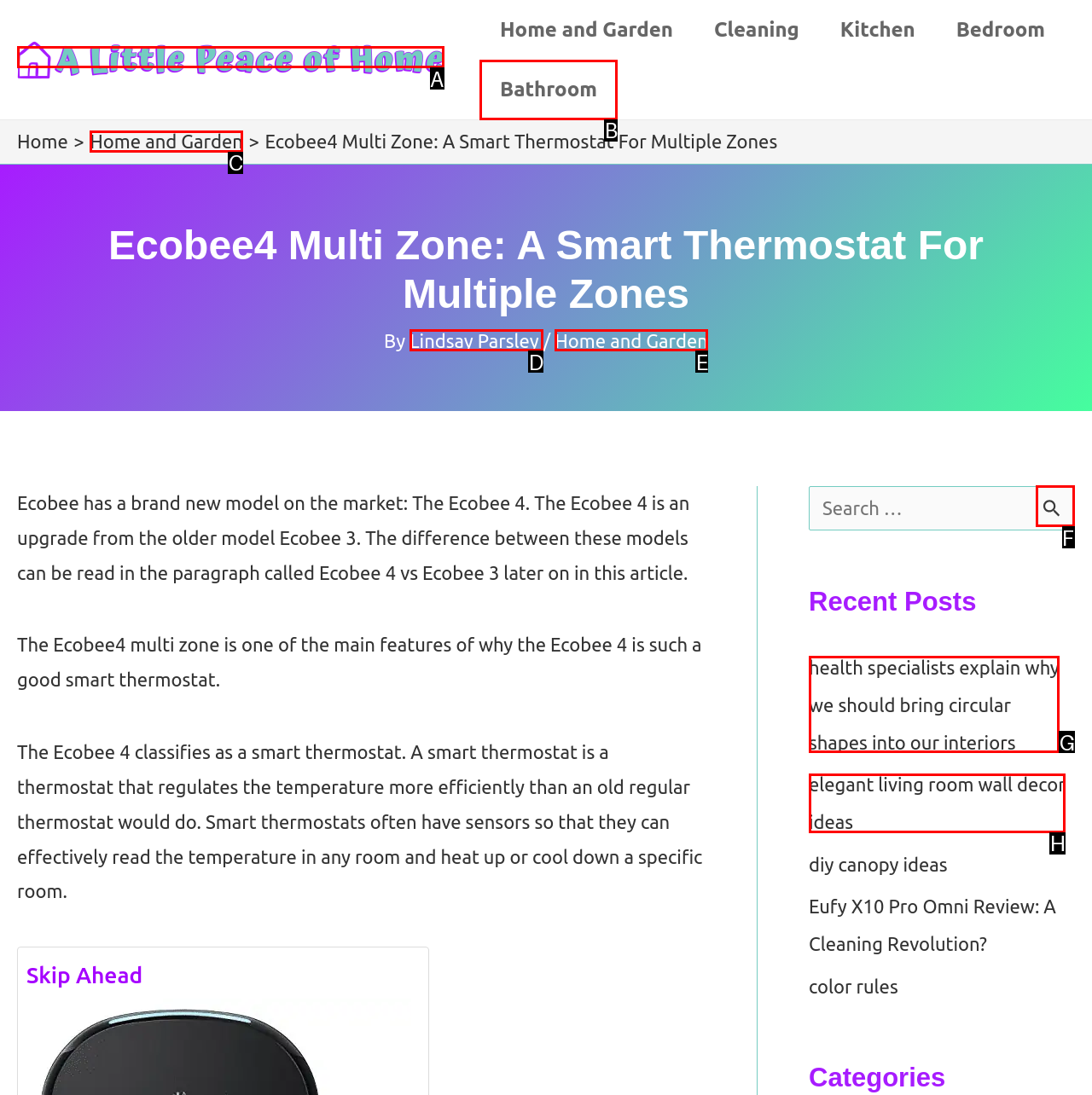Tell me the letter of the option that corresponds to the description: Gun Cleaning Supplies
Answer using the letter from the given choices directly.

None